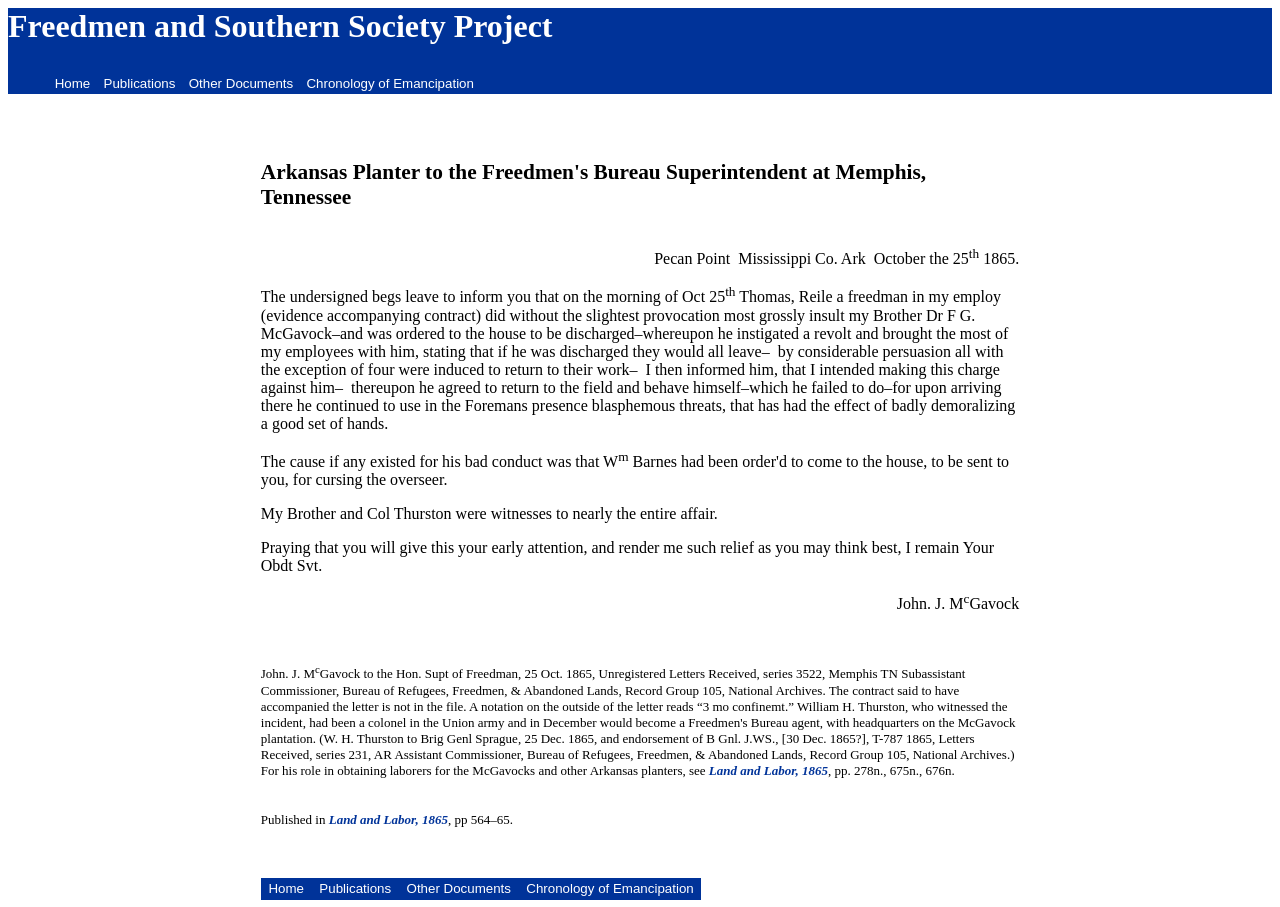Determine the bounding box coordinates for the region that must be clicked to execute the following instruction: "Click on the 'Chronology of Emancipation' link".

[0.234, 0.084, 0.375, 0.103]